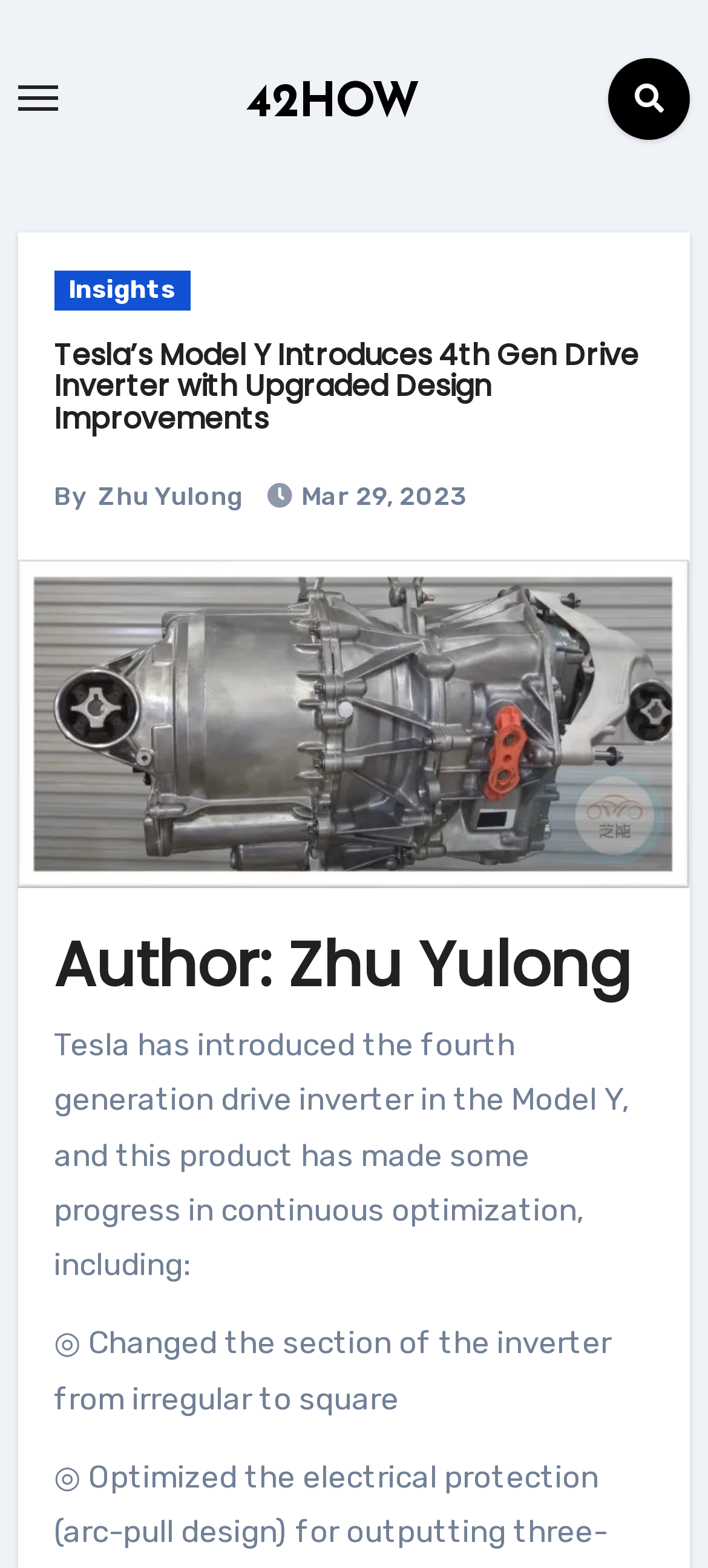What is the website's name? Examine the screenshot and reply using just one word or a brief phrase.

42HOW